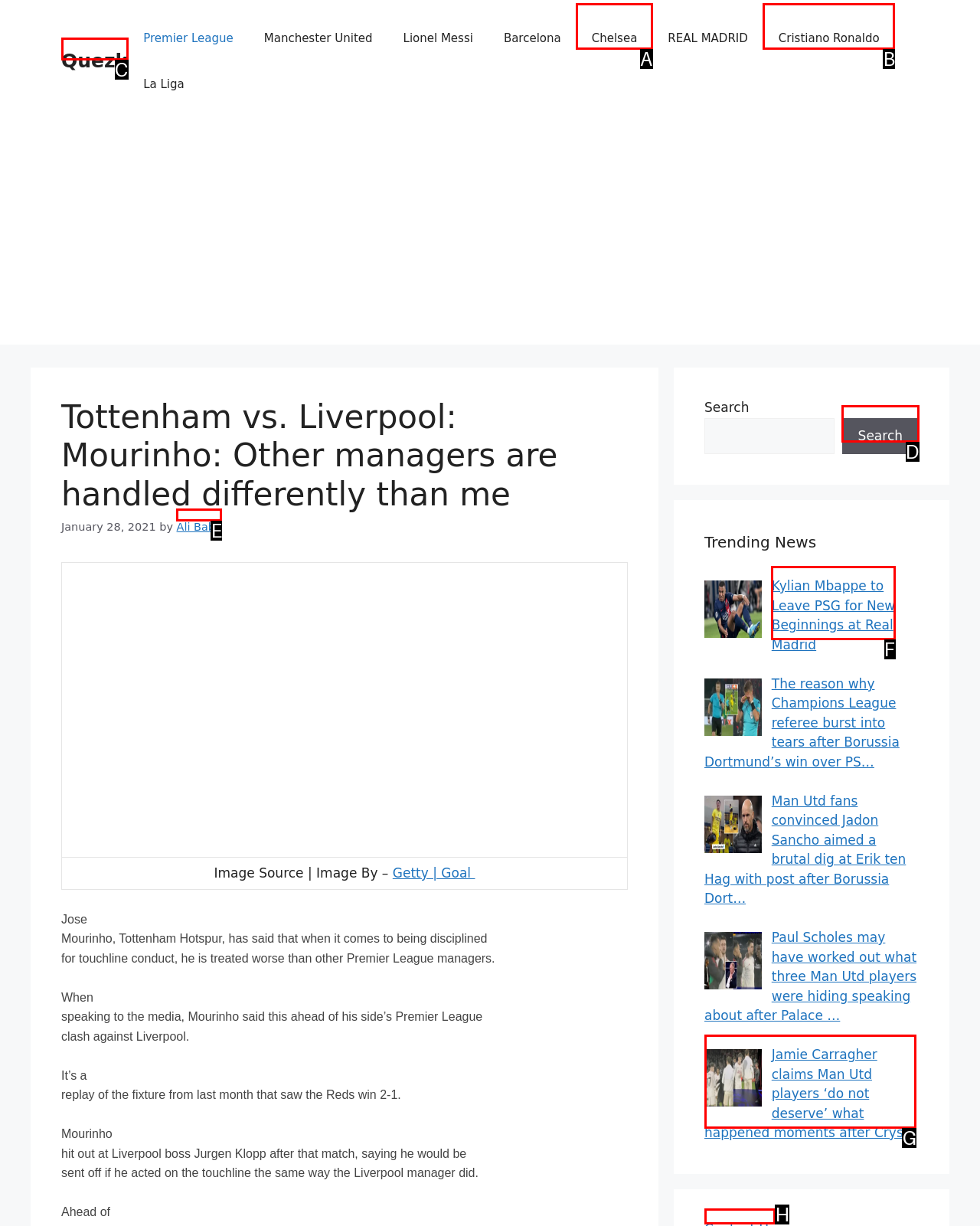Based on the description: Quezk, identify the matching lettered UI element.
Answer by indicating the letter from the choices.

C